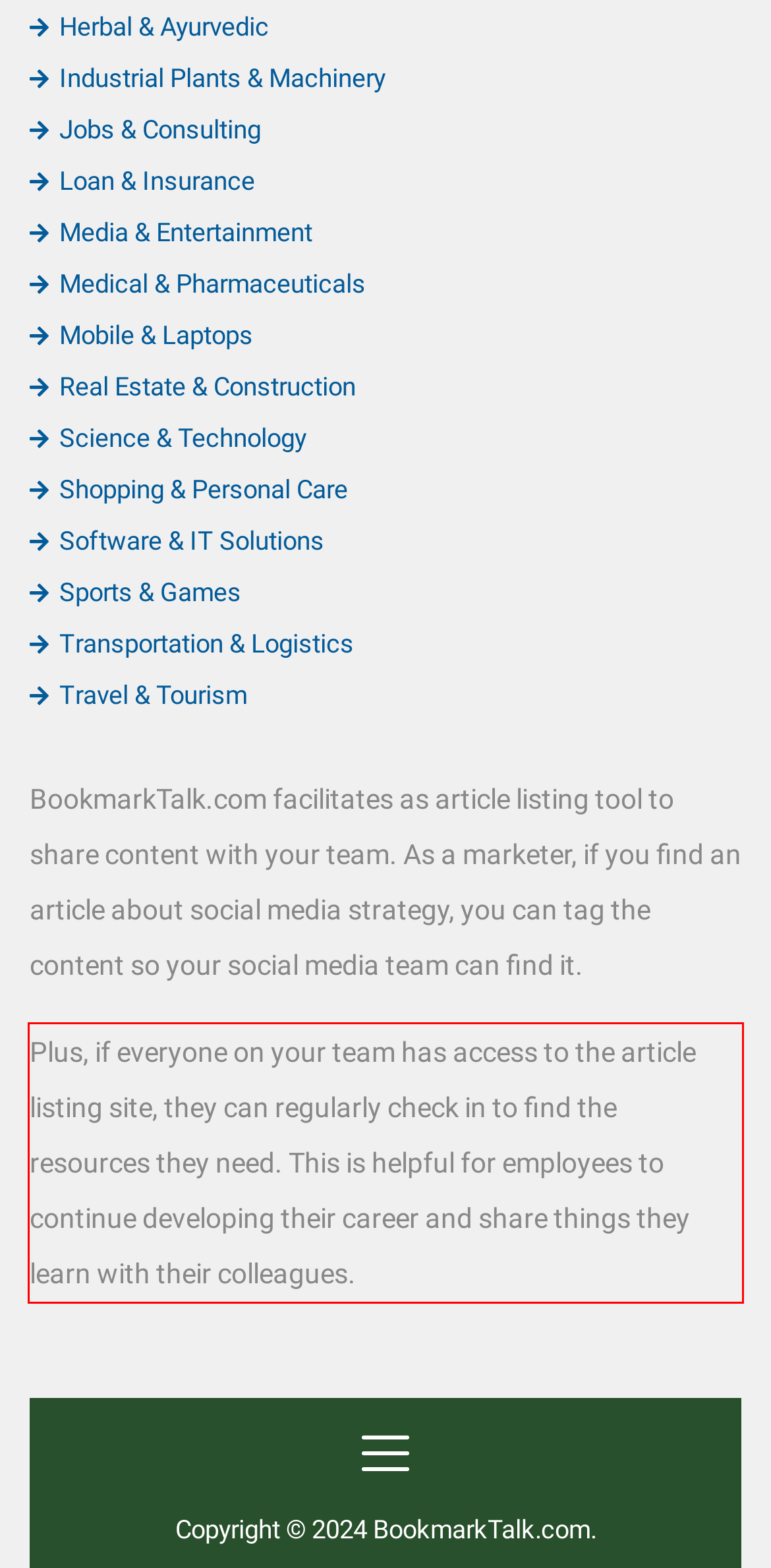Please perform OCR on the text within the red rectangle in the webpage screenshot and return the text content.

Plus, if everyone on your team has access to the article listing site, they can regularly check in to find the resources they need. This is helpful for employees to continue developing their career and share things they learn with their colleagues.